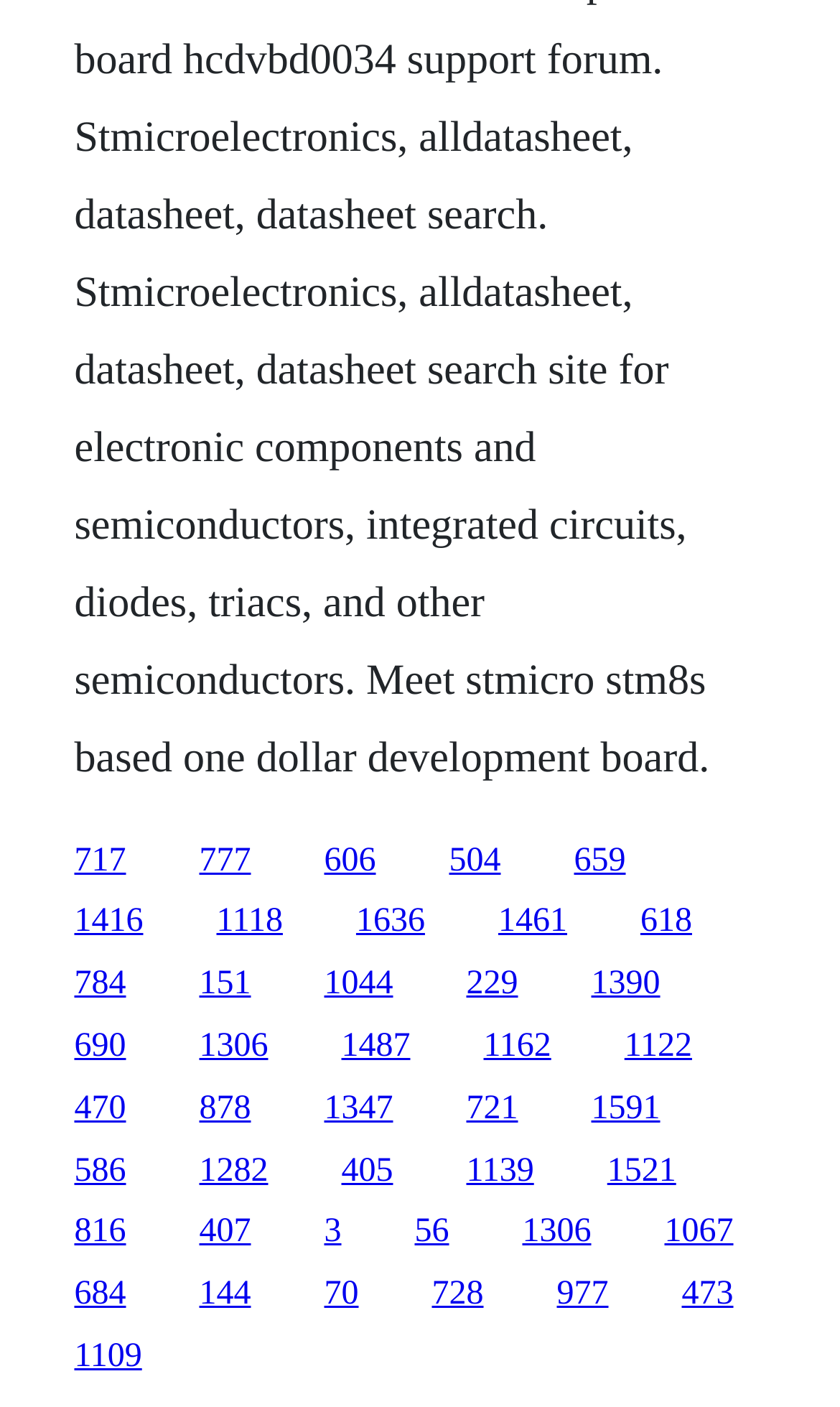Determine the bounding box coordinates of the clickable area required to perform the following instruction: "access the 816 link". The coordinates should be represented as four float numbers between 0 and 1: [left, top, right, bottom].

[0.088, 0.863, 0.15, 0.889]